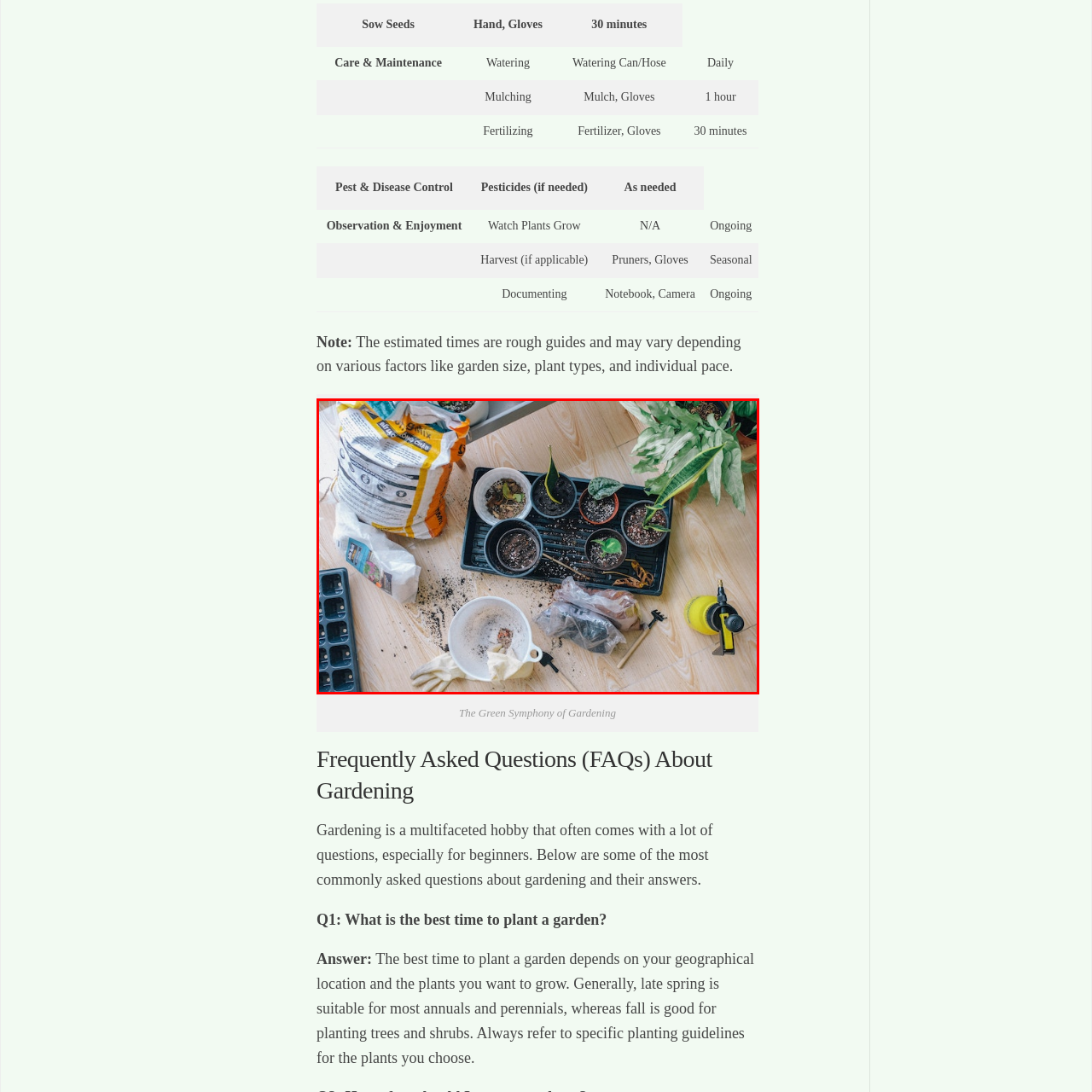Observe the image enclosed by the red box and thoroughly answer the subsequent question based on the visual details: What is the purpose of the large bag?

The large bag of potting mix is labeled with bold text and is positioned near the pots, indicating that it is ready to be used to refill the pots or for future planting efforts.